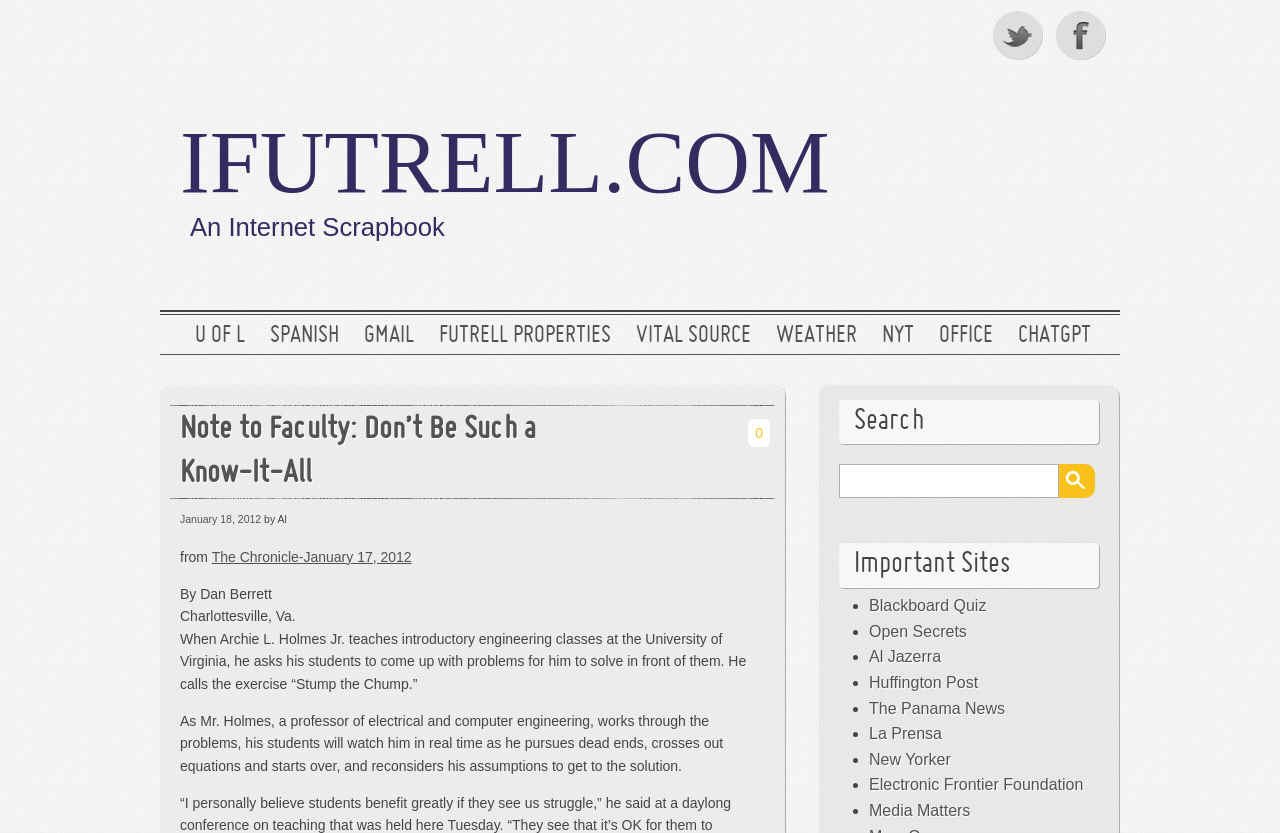Identify the bounding box of the UI component described as: "Home".

None